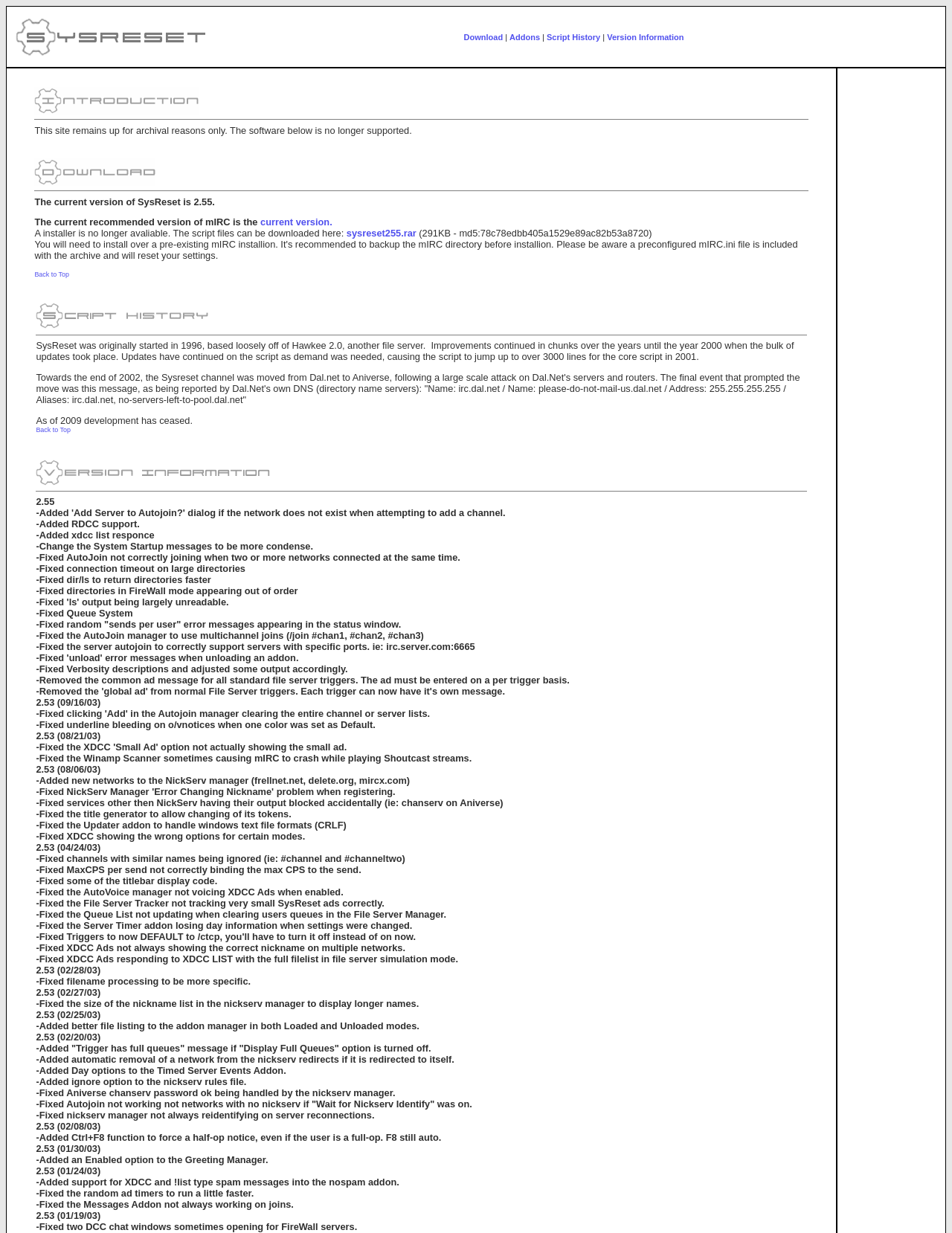When did development of SysReset cease?
Please describe in detail the information shown in the image to answer the question.

Development of SysReset ceased in 2009, as mentioned in the 'Script History' section of the webpage, which states 'As of 2009 development has ceased.'